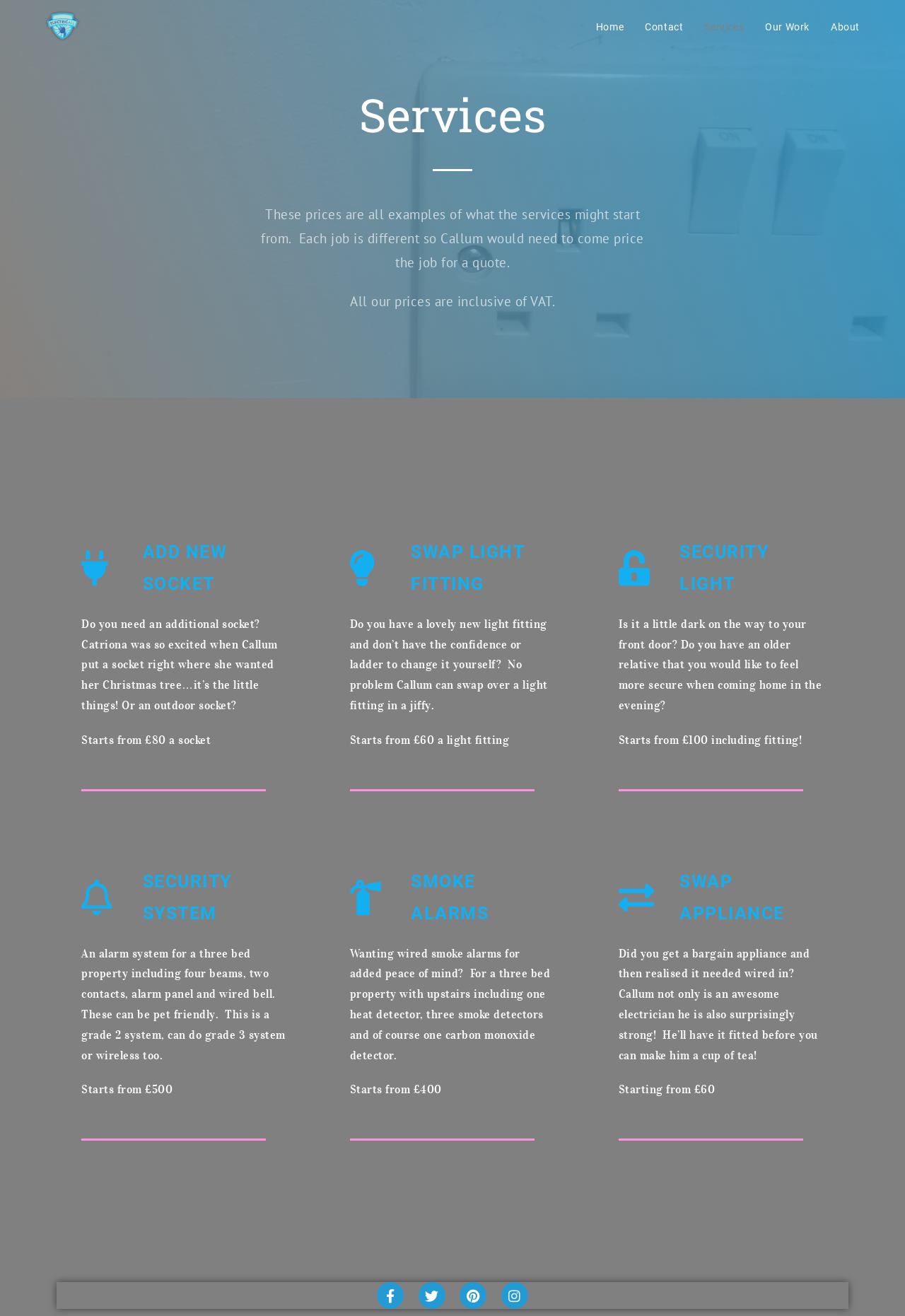What is the purpose of the smoke alarms?
Please ensure your answer is as detailed and informative as possible.

The smoke alarms are mentioned as a service provided by ElectricALL, and their purpose is to provide added peace of mind, especially for a three-bed property with upstairs, as mentioned in the description.